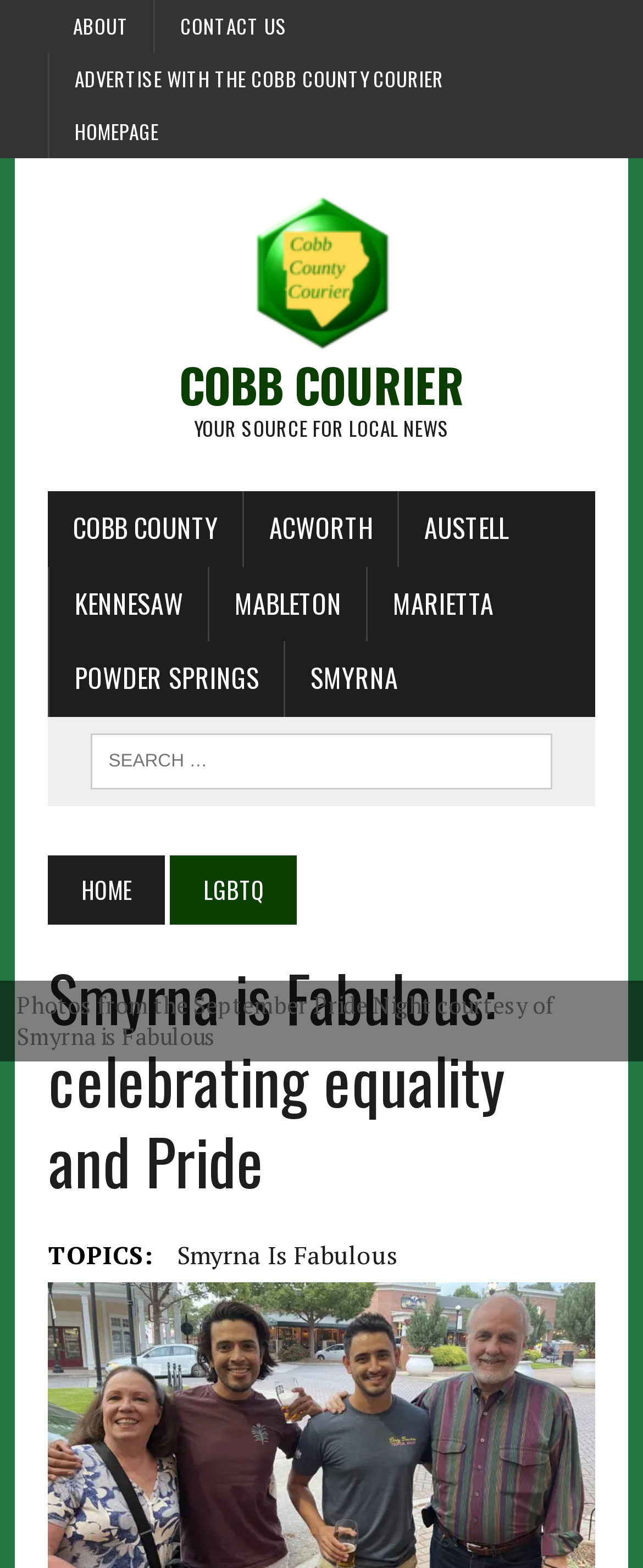Refer to the screenshot and answer the following question in detail:
What is the name of the newspaper?

The name of the newspaper can be found in the top-left corner of the webpage, where it says 'Cobb Courier' in a heading element.